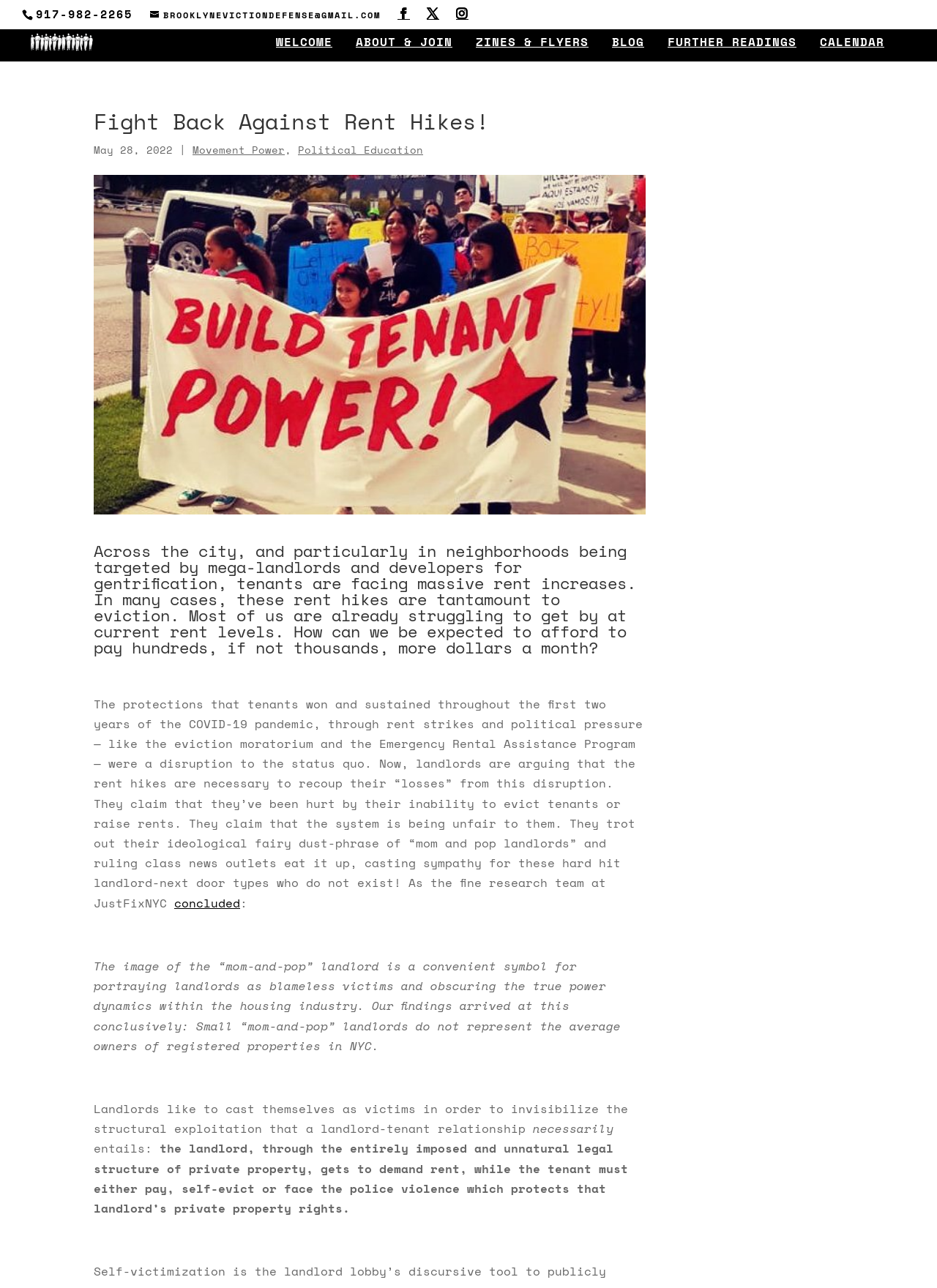Based on the image, provide a detailed response to the question:
What is the date mentioned in the article?

The date 'May 28, 2022' is mentioned in the article, which can be found in the middle section of the webpage, in a static text format.